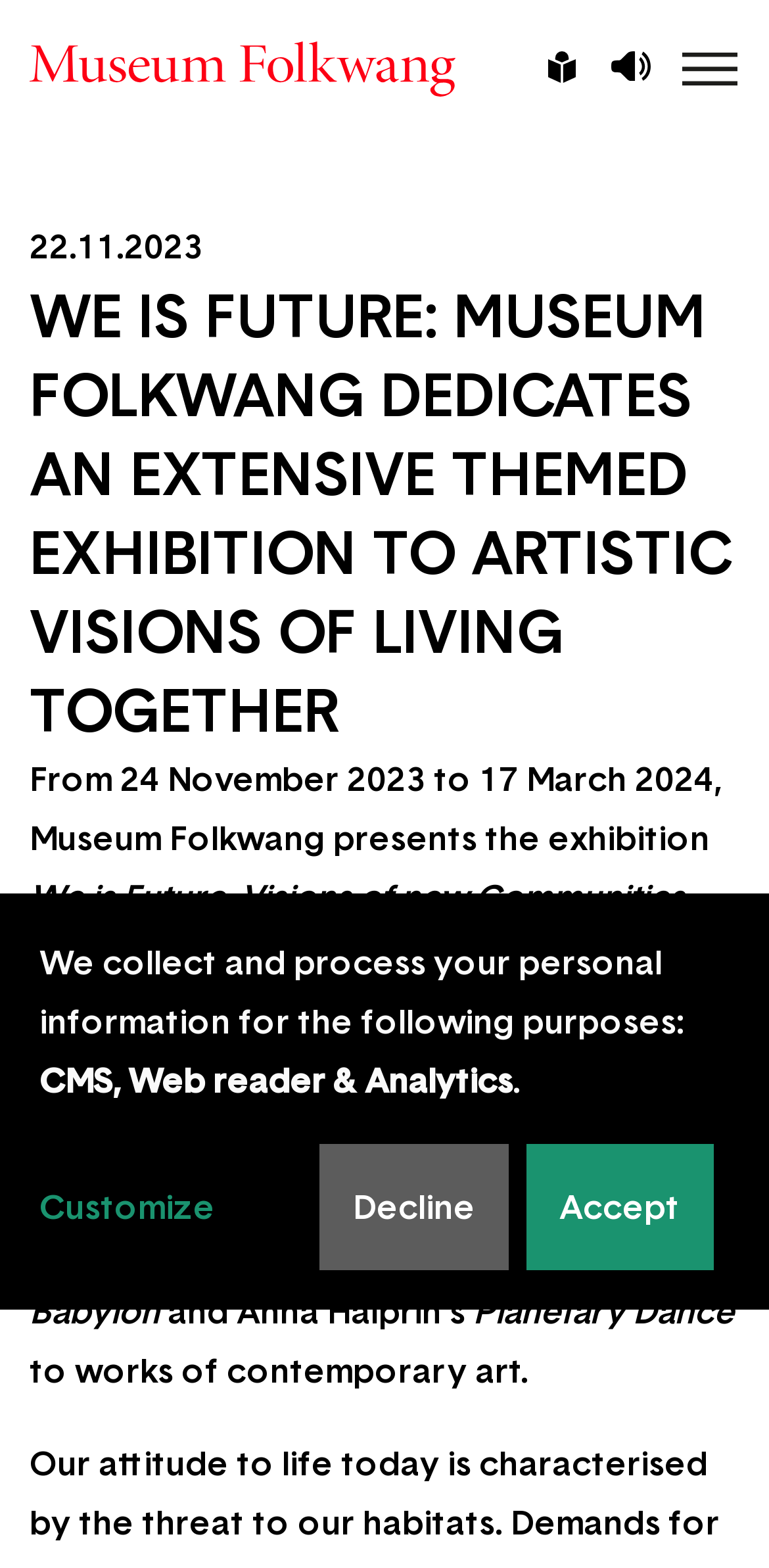Please locate the UI element described by "Accept" and provide its bounding box coordinates.

[0.683, 0.73, 0.927, 0.81]